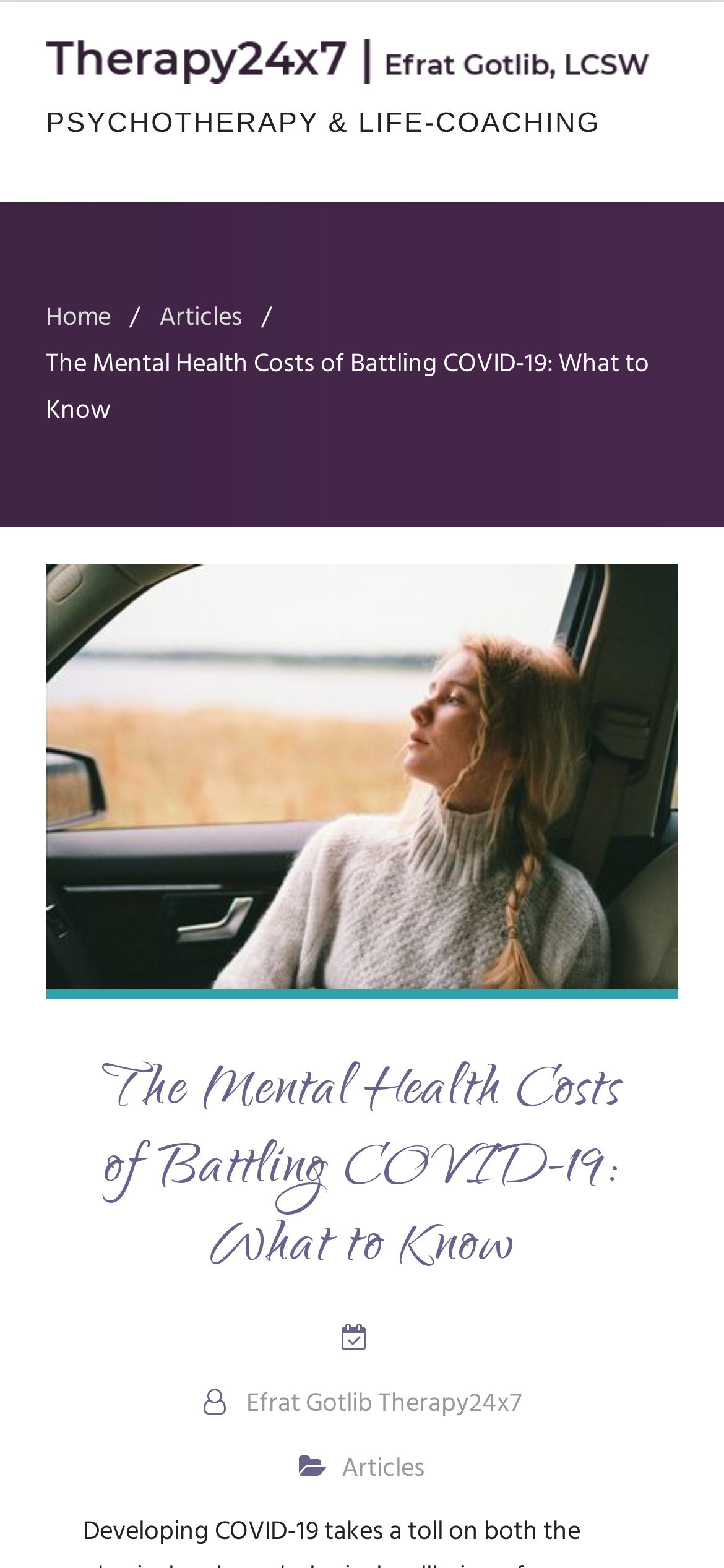Use a single word or phrase to answer the question:
What is the topic of the article on this webpage?

Mental Health Costs of Battling COVID-19